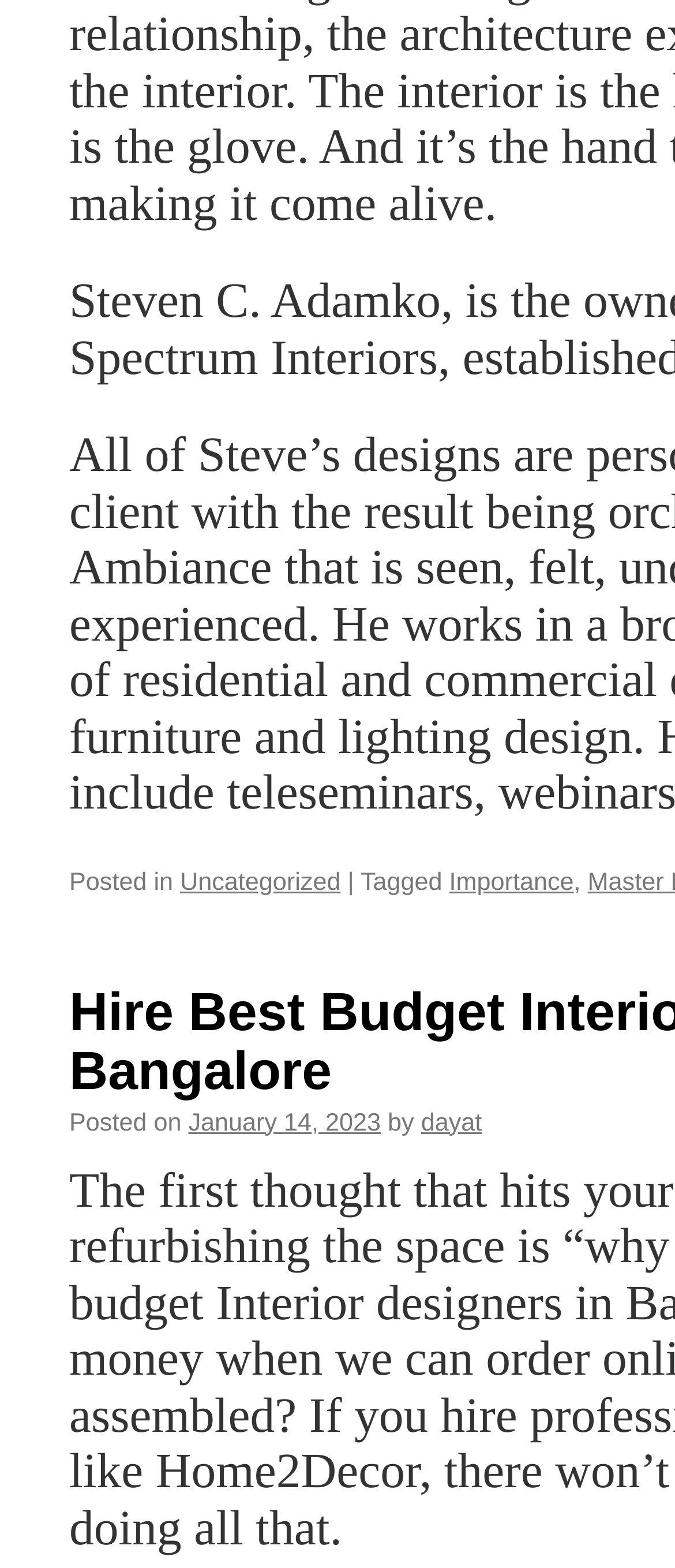What is the category of the post?
Provide an in-depth answer to the question, covering all aspects.

The category of the post can be determined by looking at the link 'Uncategorized' which is located next to the text 'Posted in'. This suggests that the post is categorized under 'Uncategorized'.